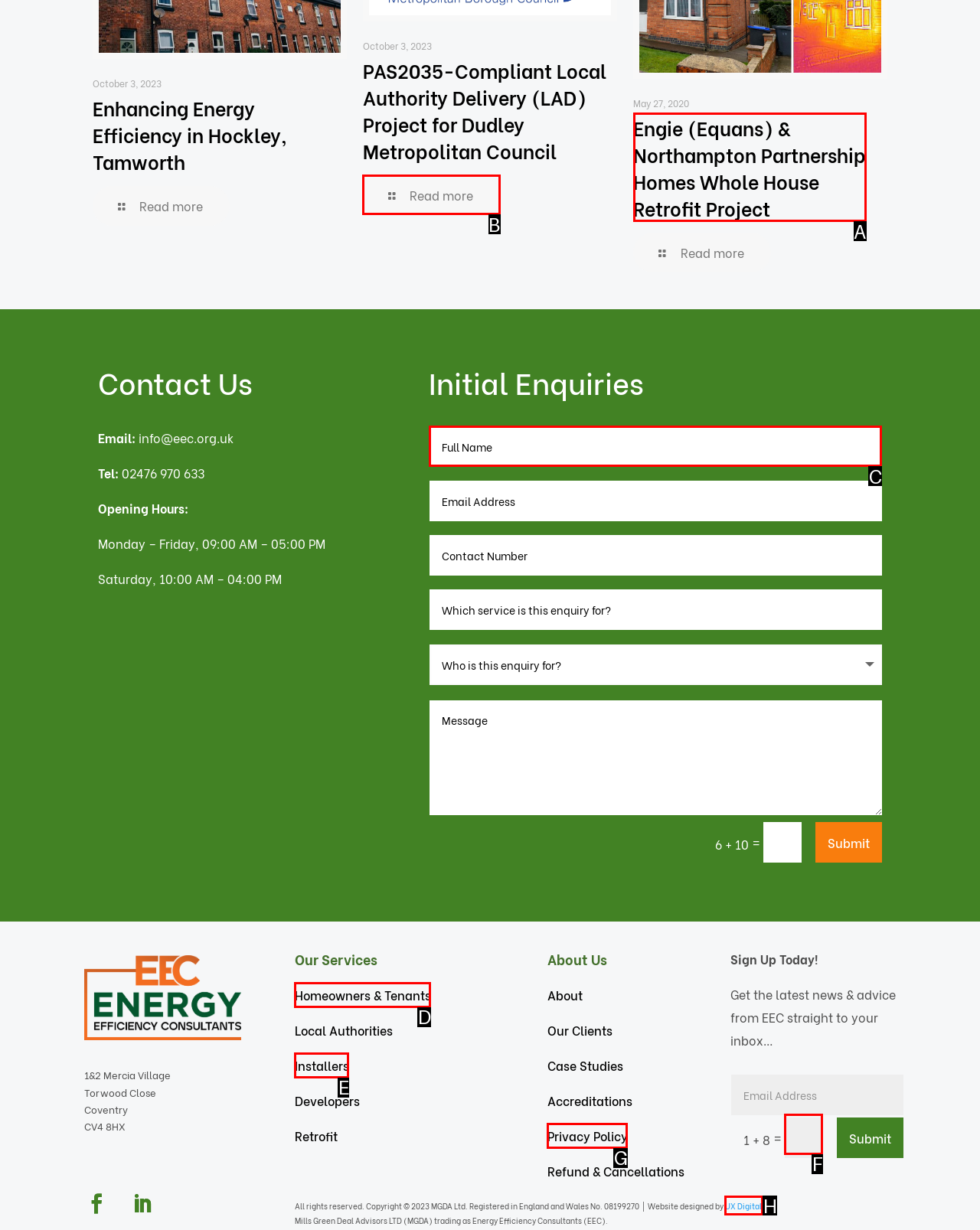Based on the description: Installers
Select the letter of the corresponding UI element from the choices provided.

E